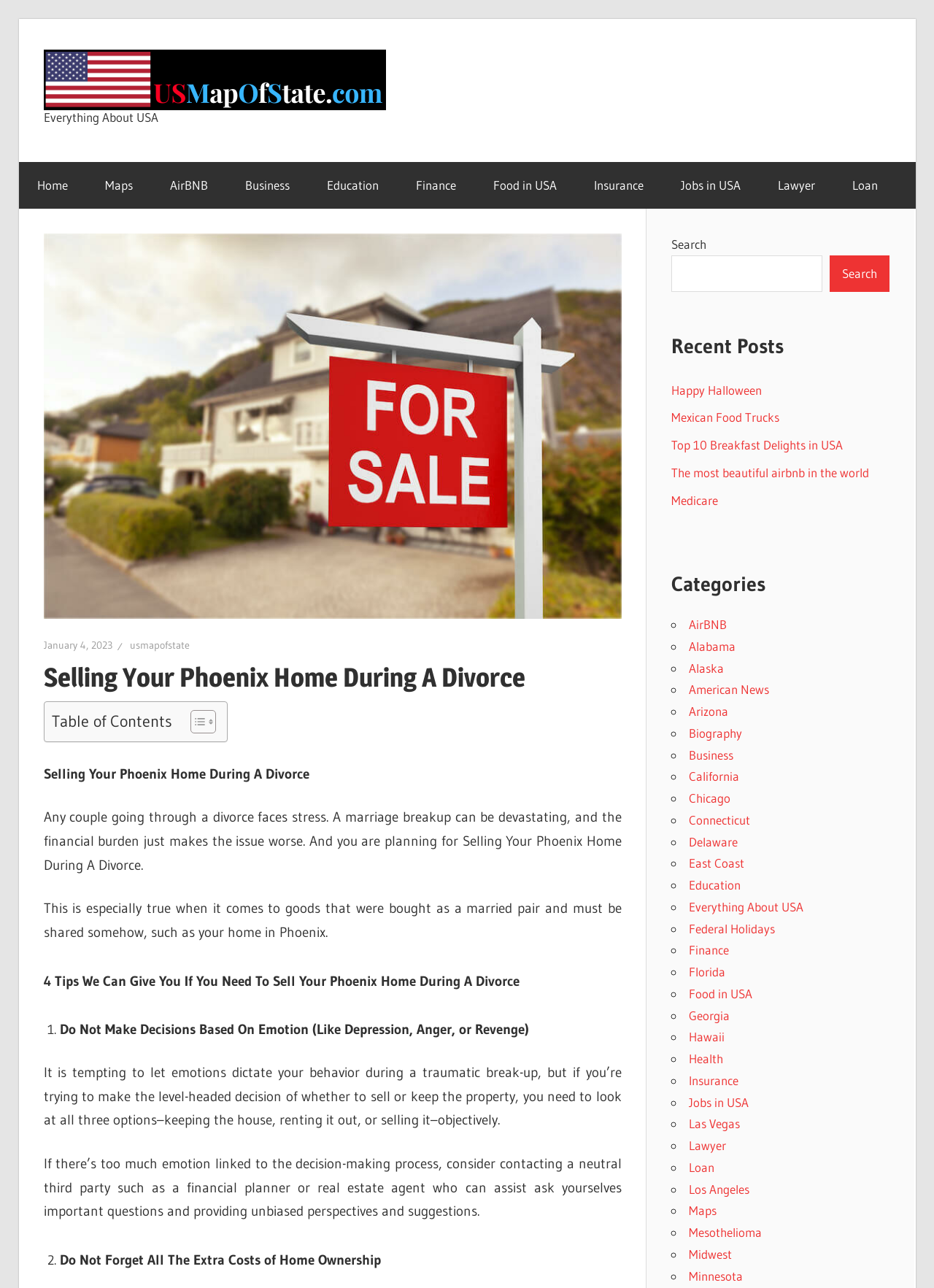Show the bounding box coordinates for the HTML element as described: "Connecticut".

[0.737, 0.631, 0.803, 0.642]